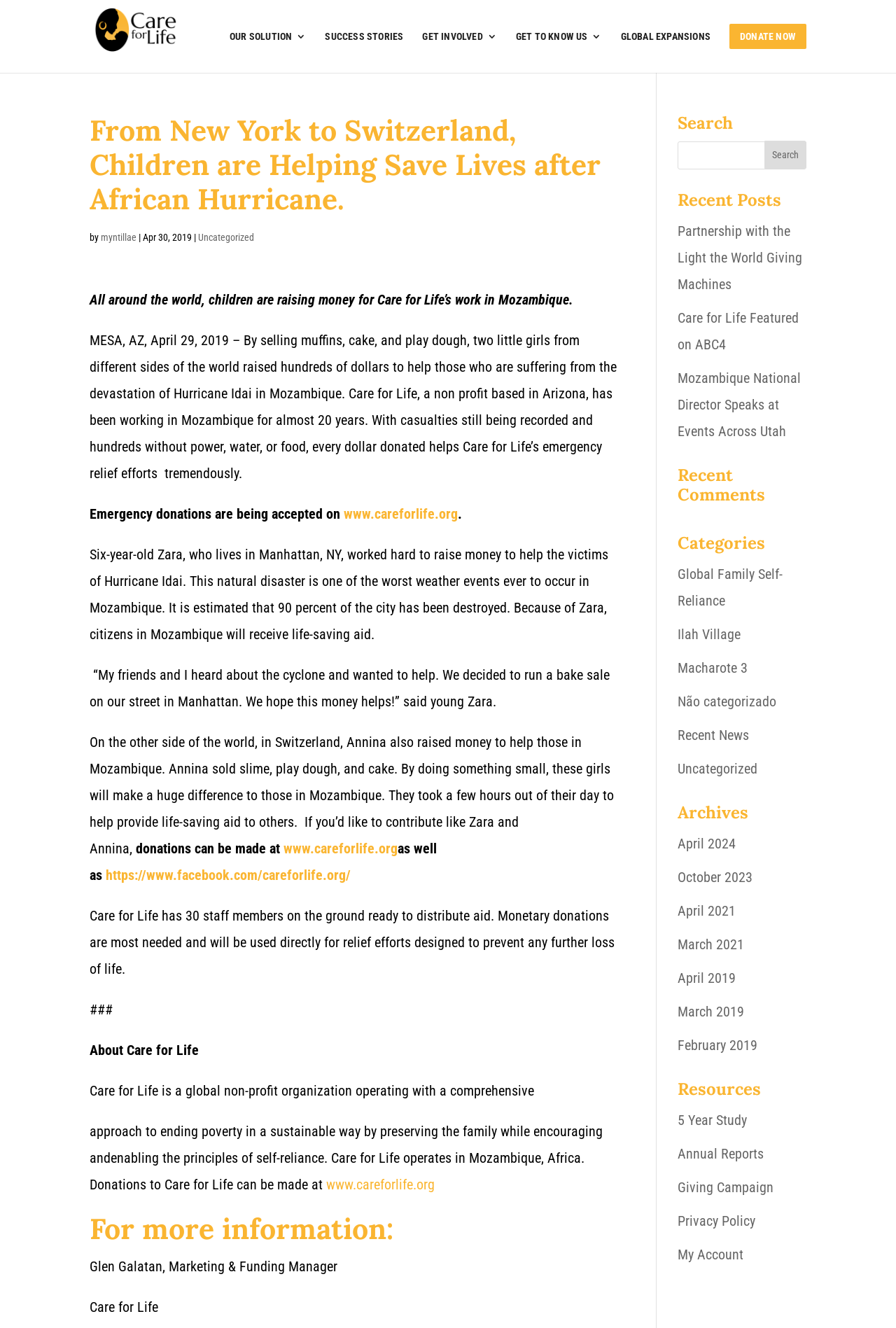Find the bounding box of the UI element described as follows: "April 2024".

[0.756, 0.629, 0.821, 0.641]